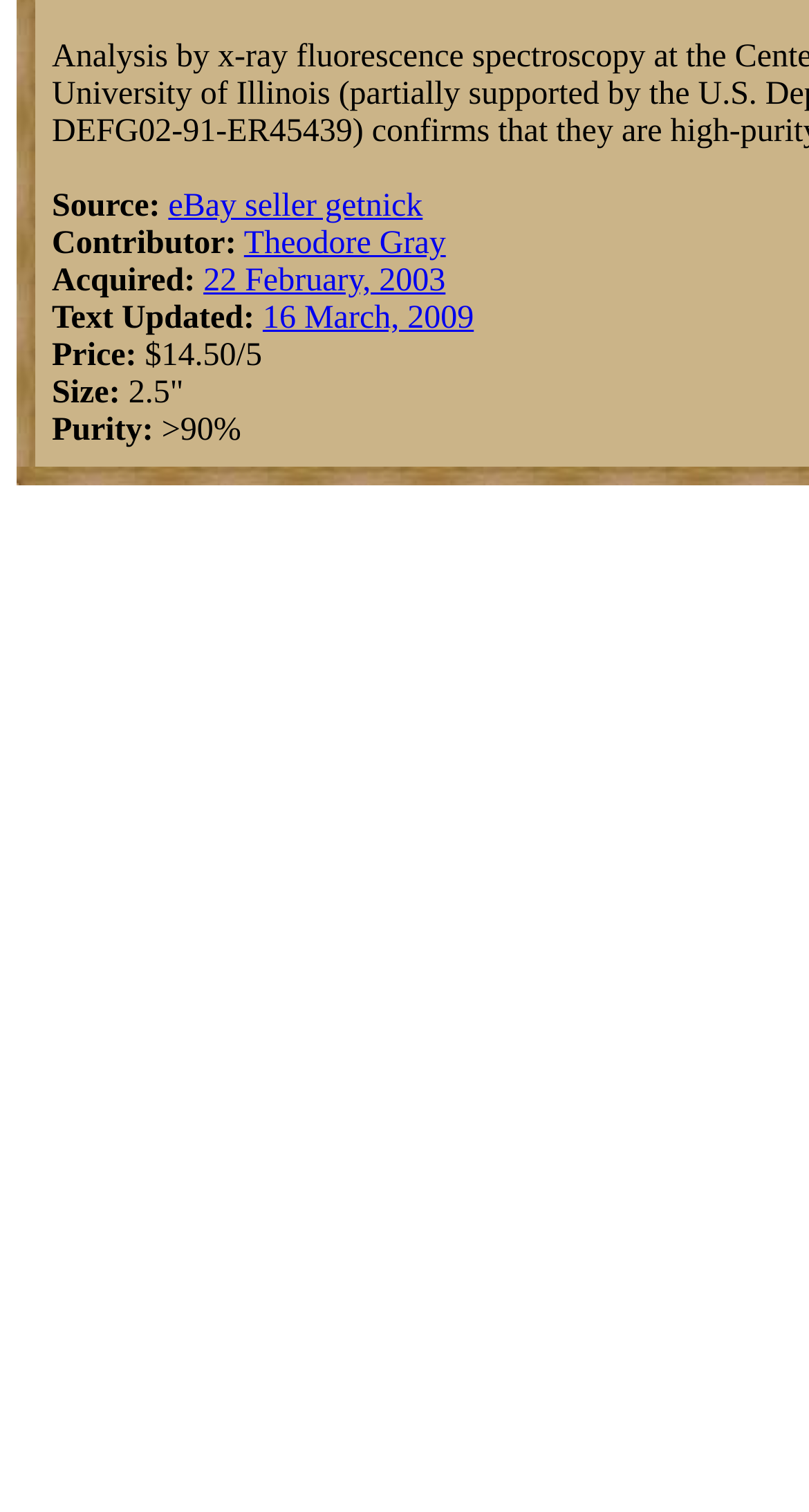Locate the bounding box of the UI element defined by this description: "Theodore Gray". The coordinates should be given as four float numbers between 0 and 1, formatted as [left, top, right, bottom].

[0.479, 0.827, 0.915, 0.87]